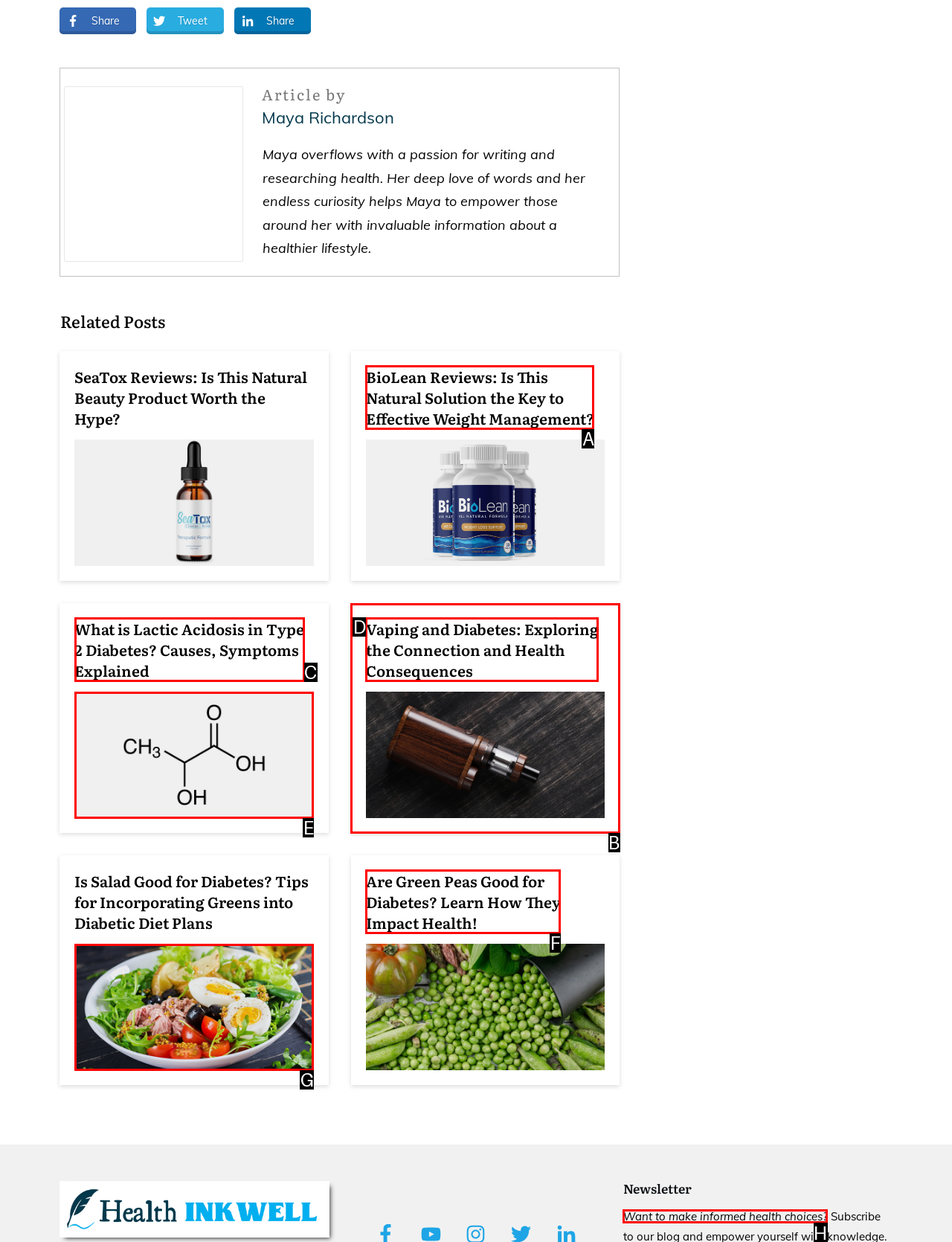Select the letter associated with the UI element you need to click to perform the following action: Subscribe to the newsletter
Reply with the correct letter from the options provided.

H